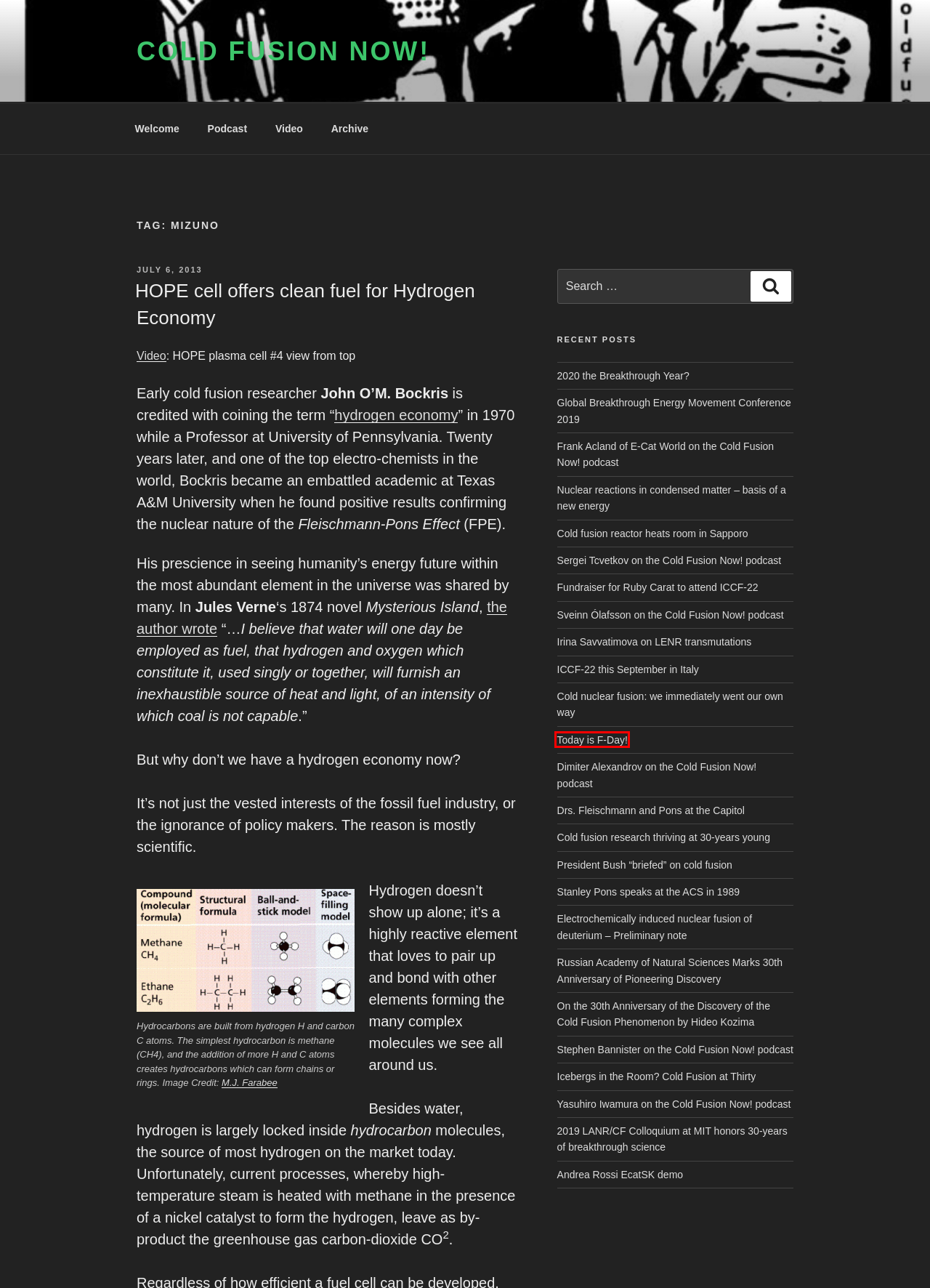Given a webpage screenshot with a UI element marked by a red bounding box, choose the description that best corresponds to the new webpage that will appear after clicking the element. The candidates are:
A. Electrochemically induced nuclear fusion of deuterium – Preliminary note – COLD FUSION NOW!
B. 2019 LANR/CF Colloquium at MIT honors 30-years of breakthrough science – COLD FUSION NOW!
C. Today is F-Day! – COLD FUSION NOW!
D. Video – COLD FUSION NOW!
E. Irina Savvatimova on LENR transmutations – COLD FUSION NOW!
F. Dimiter Alexandrov on the Cold Fusion Now! podcast – COLD FUSION NOW!
G. Archive – COLD FUSION NOW!
H. ICCF-22 this September in Italy – COLD FUSION NOW!

C